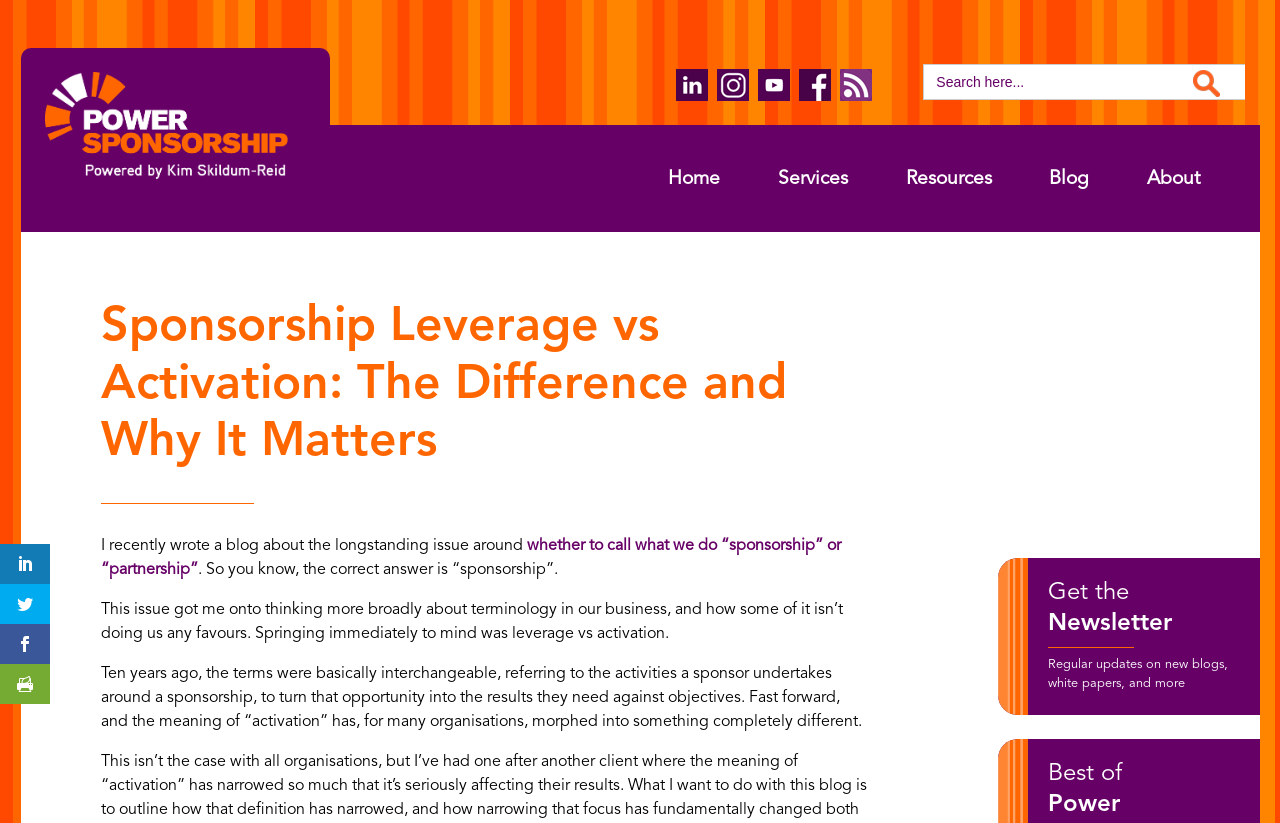Please pinpoint the bounding box coordinates for the region I should click to adhere to this instruction: "Get the newsletter".

[0.779, 0.678, 0.984, 0.868]